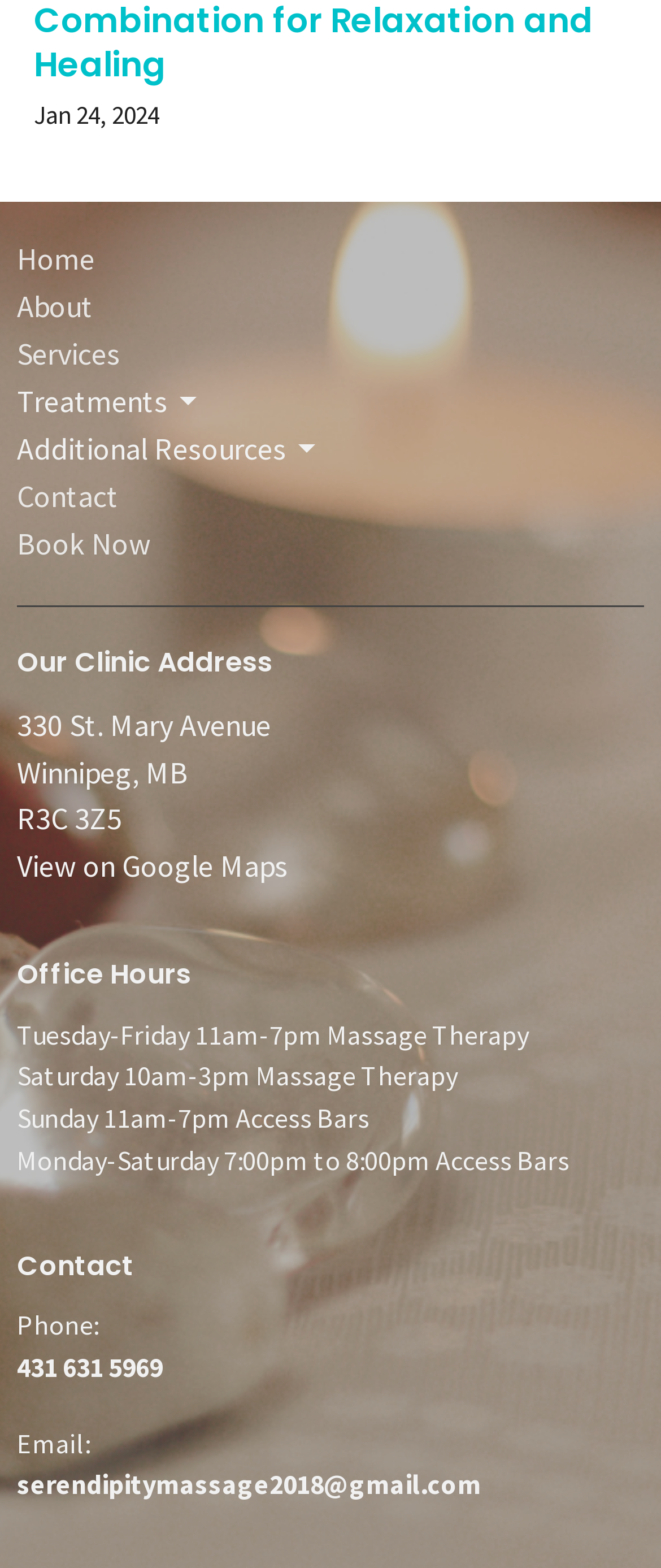What is the clinic's address?
Refer to the screenshot and deliver a thorough answer to the question presented.

I found the clinic's address by looking at the section labeled 'Our Clinic Address' which contains the text '330 St. Mary Avenue'.